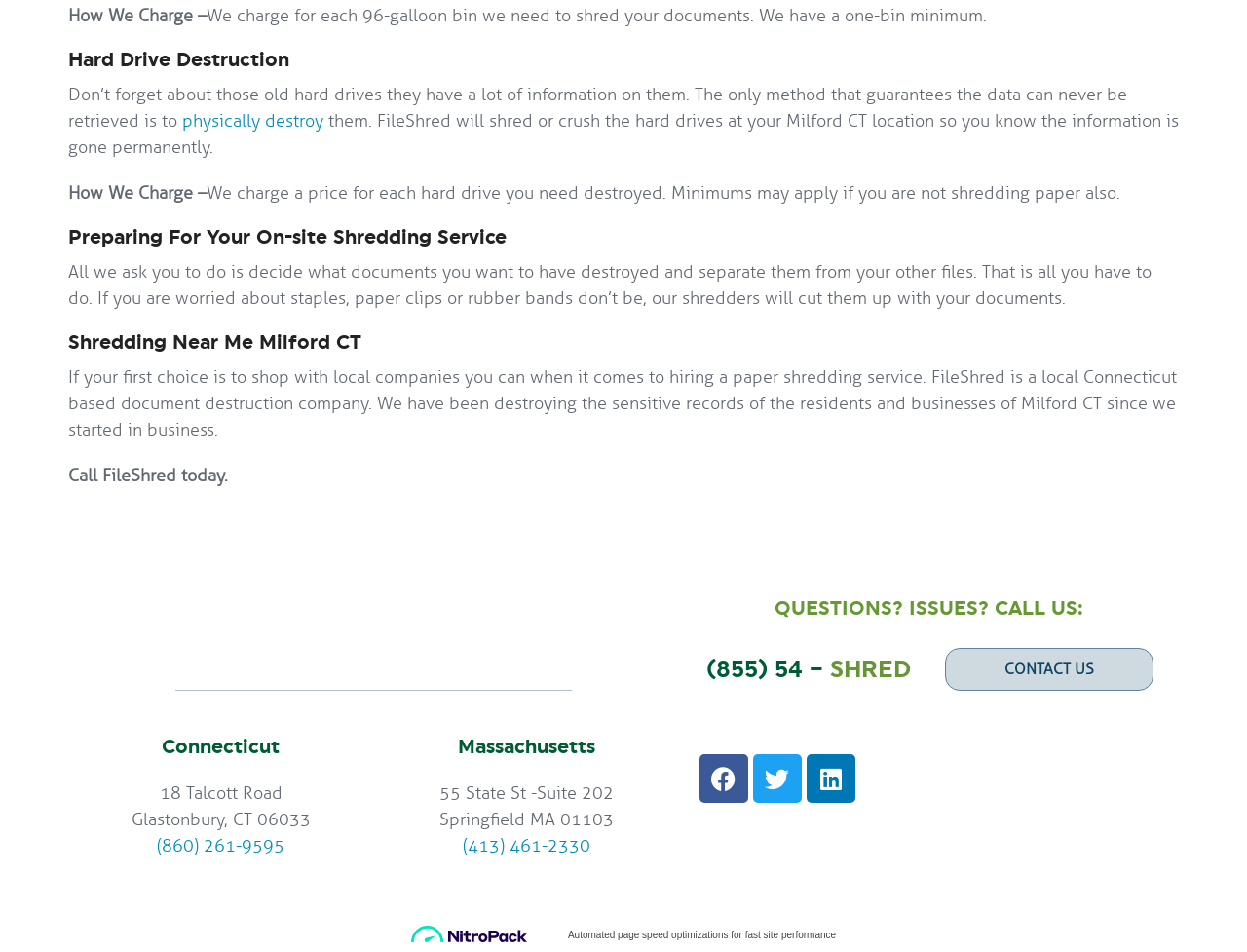Provide the bounding box coordinates of the HTML element this sentence describes: "alt="BBB accredited business"".

[0.714, 0.767, 0.751, 0.869]